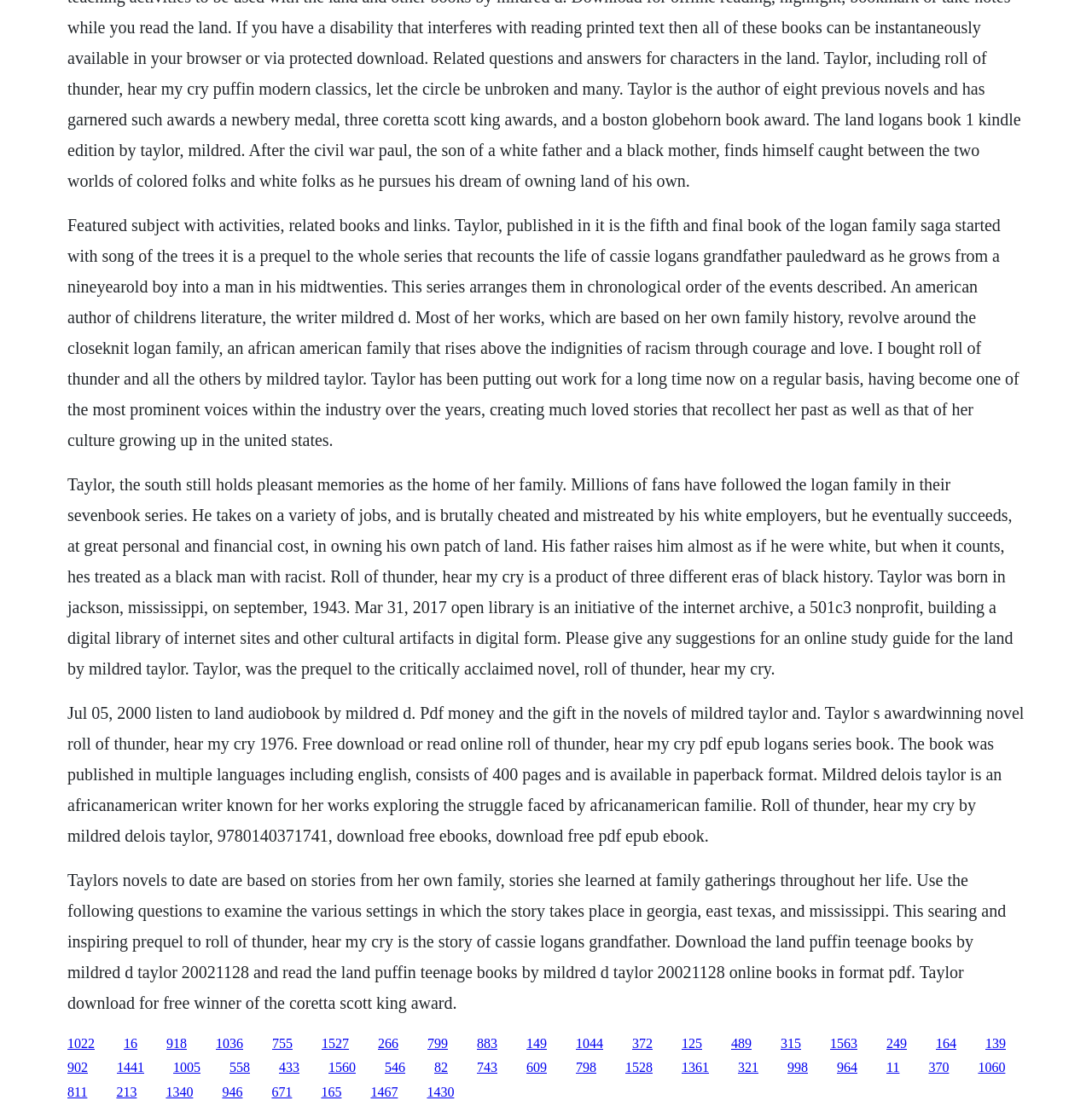From the given element description: "1527", find the bounding box for the UI element. Provide the coordinates as four float numbers between 0 and 1, in the order [left, top, right, bottom].

[0.295, 0.931, 0.32, 0.944]